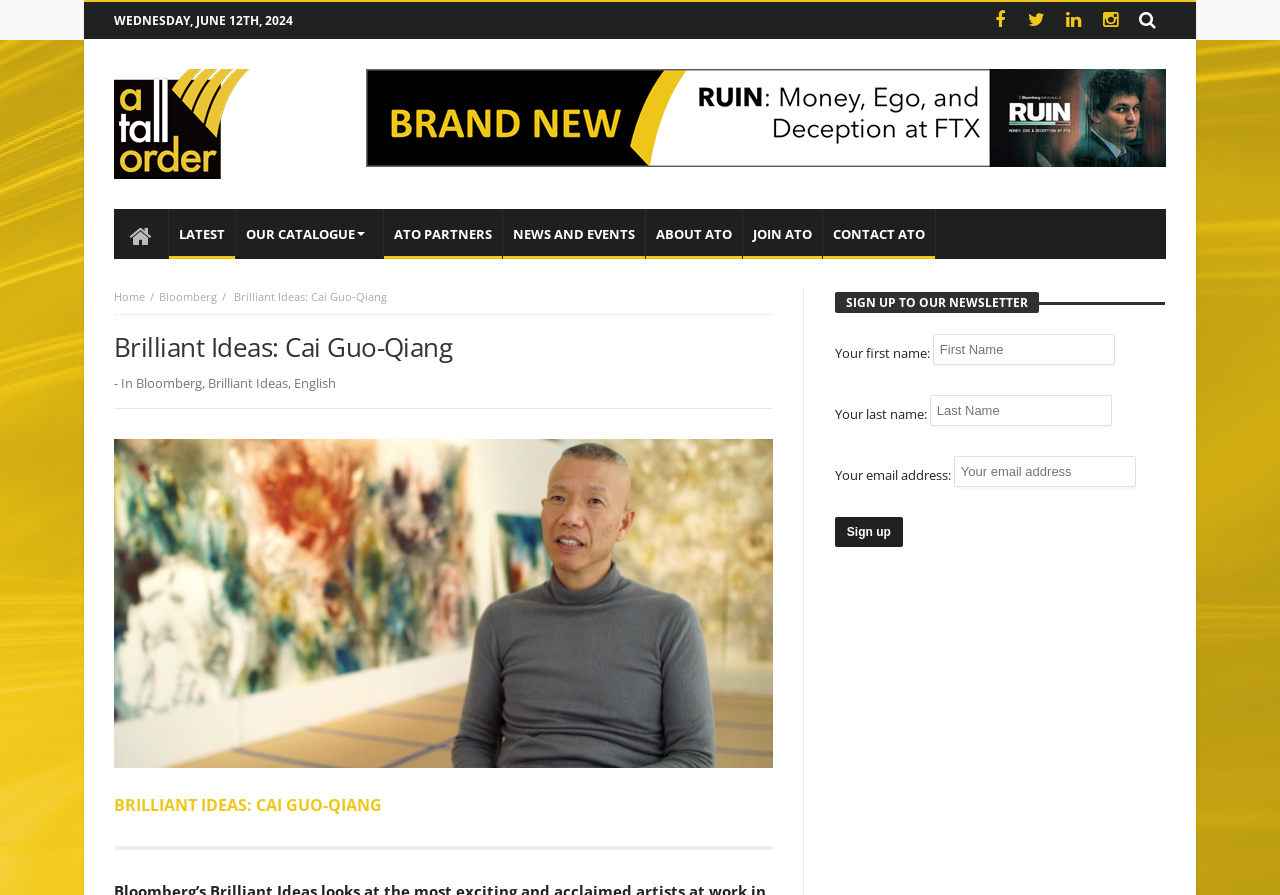What is the purpose of the form at the bottom of the webpage?
Please provide a detailed answer to the question.

The form at the bottom of the webpage is used to sign up to the newsletter. It consists of three text input fields for first name, last name, and email address, and a submit button labeled 'Sign up'.